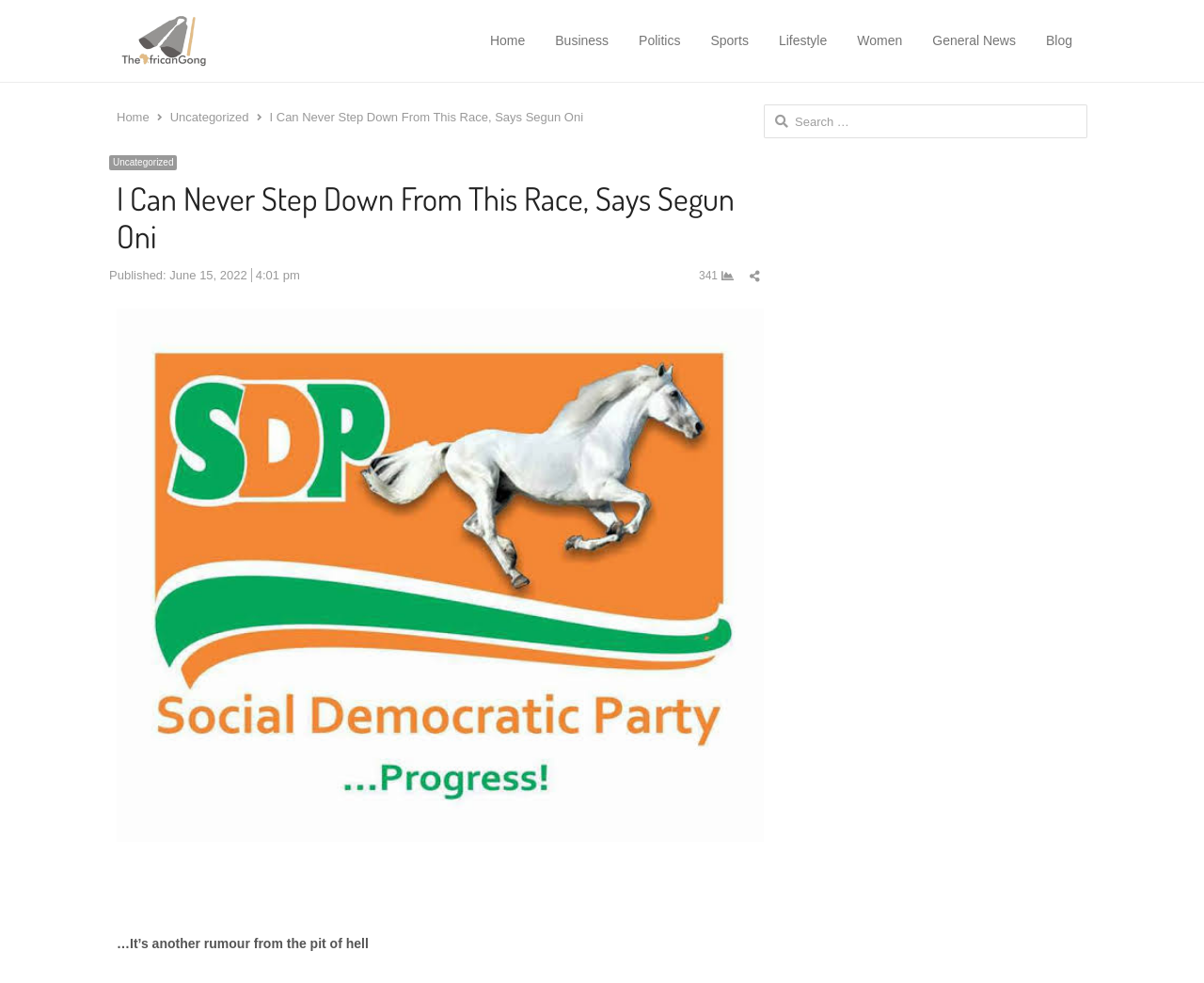Locate the bounding box coordinates of the clickable area needed to fulfill the instruction: "Read the 'Politics' section".

[0.531, 0.018, 0.565, 0.066]